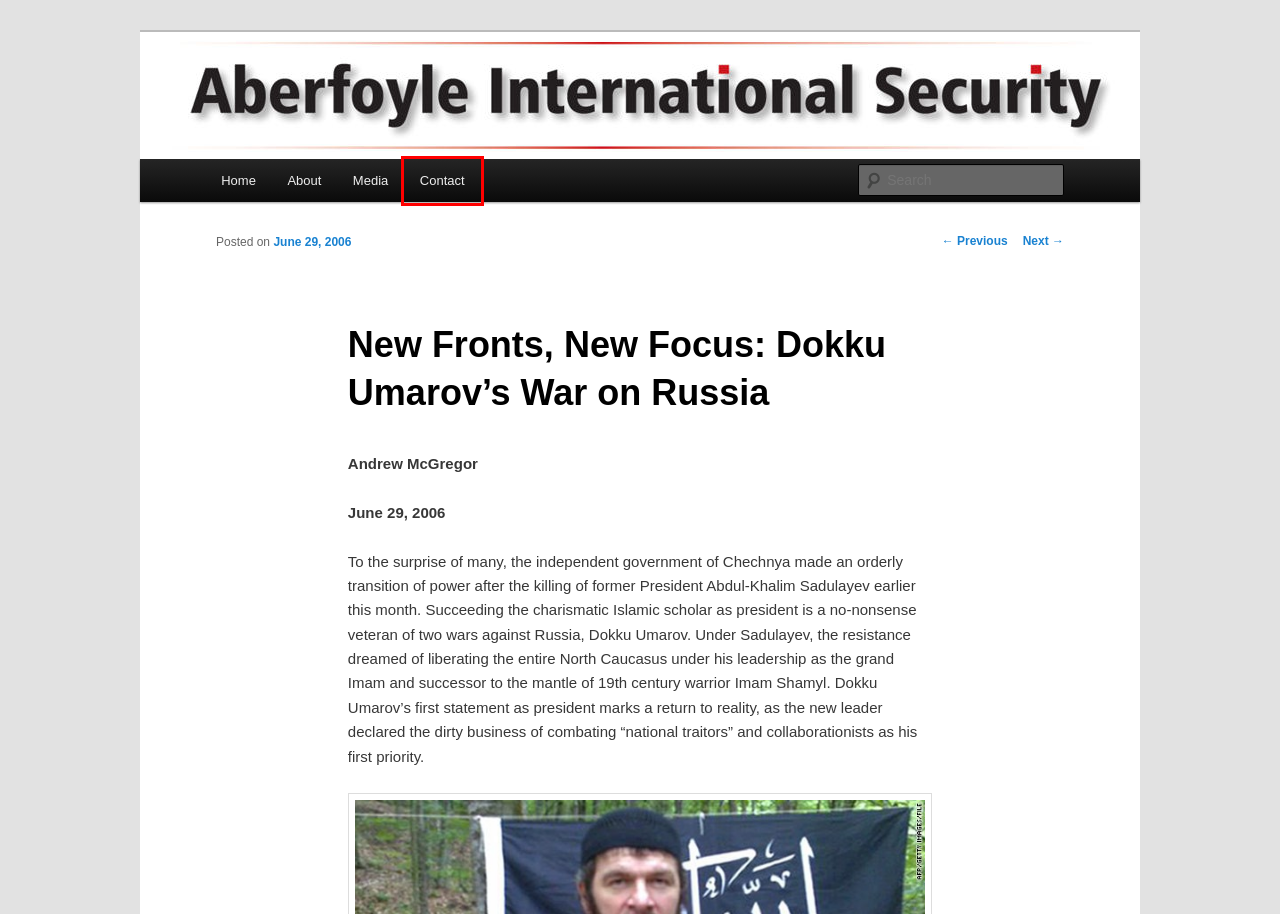You are given a webpage screenshot where a red bounding box highlights an element. Determine the most fitting webpage description for the new page that loads after clicking the element within the red bounding box. Here are the candidates:
A. Contact | Aberfoyle International Security
B. Aberfoyle International Security
C. Media | Aberfoyle International Security
D. Blog Tool, Publishing Platform, and CMS – WordPress.org
E. Russia Threatens Hit-Squads after Murder of its Diplomats in Iraq | Aberfoyle International Security
F. North Caucasus | Aberfoyle International Security
G. About | Aberfoyle International Security
H. Pakistan Launches New Offensive in Balochistan | Aberfoyle International Security

A